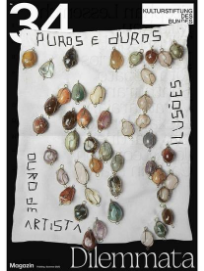Offer a meticulous description of the image.

The image showcases the cover of "Magazin 34," published by the Kulturstiftung. The design features a collection of colorful shells arranged on a white background, creating an artistic and intriguing visual display. Large, bold text reads "PUROS E DUROS" and "ILUSÕES," positioned alongside the shells to add depth and meaning to the composition. The cover also includes the phrase "DURO DE ARTISTA" at the bottom, indicating the focus on artistic themes. The magazine's name, "Dilemmata," is prominently featured at the bottom, with a publication date indicating it was released in February 2023. This cover art reflects a blend of creativity and thought-provoking aesthetics typical of the magazine's content, inviting readers to explore its stories and themes.